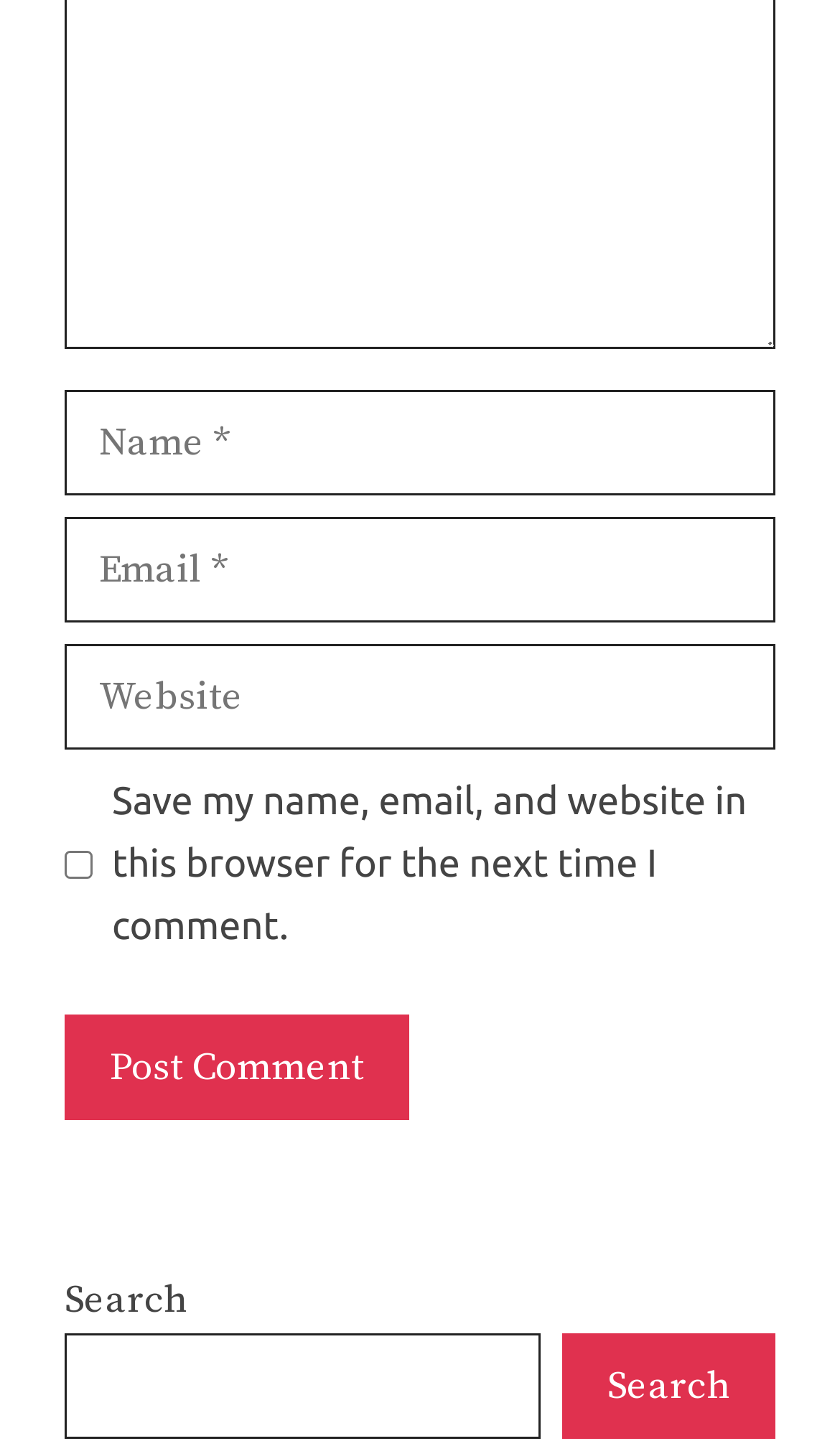Carefully observe the image and respond to the question with a detailed answer:
What is the first input field for?

The first input field is labeled as 'Name' which is indicated by the StaticText element with the text 'Name' above the textbox element.